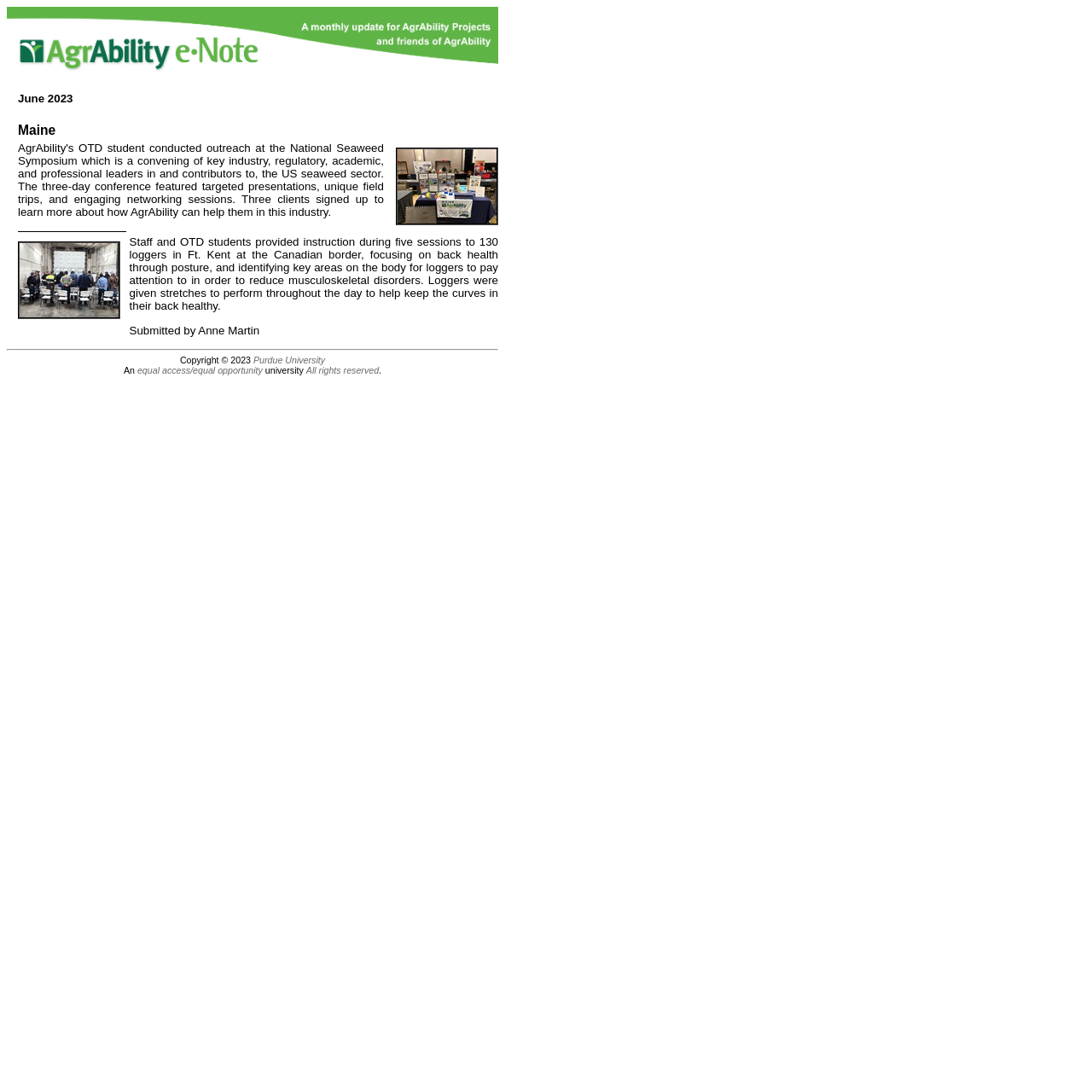Please provide the bounding box coordinates for the UI element as described: "equal access/equal opportunity". The coordinates must be four floats between 0 and 1, represented as [left, top, right, bottom].

[0.126, 0.335, 0.241, 0.344]